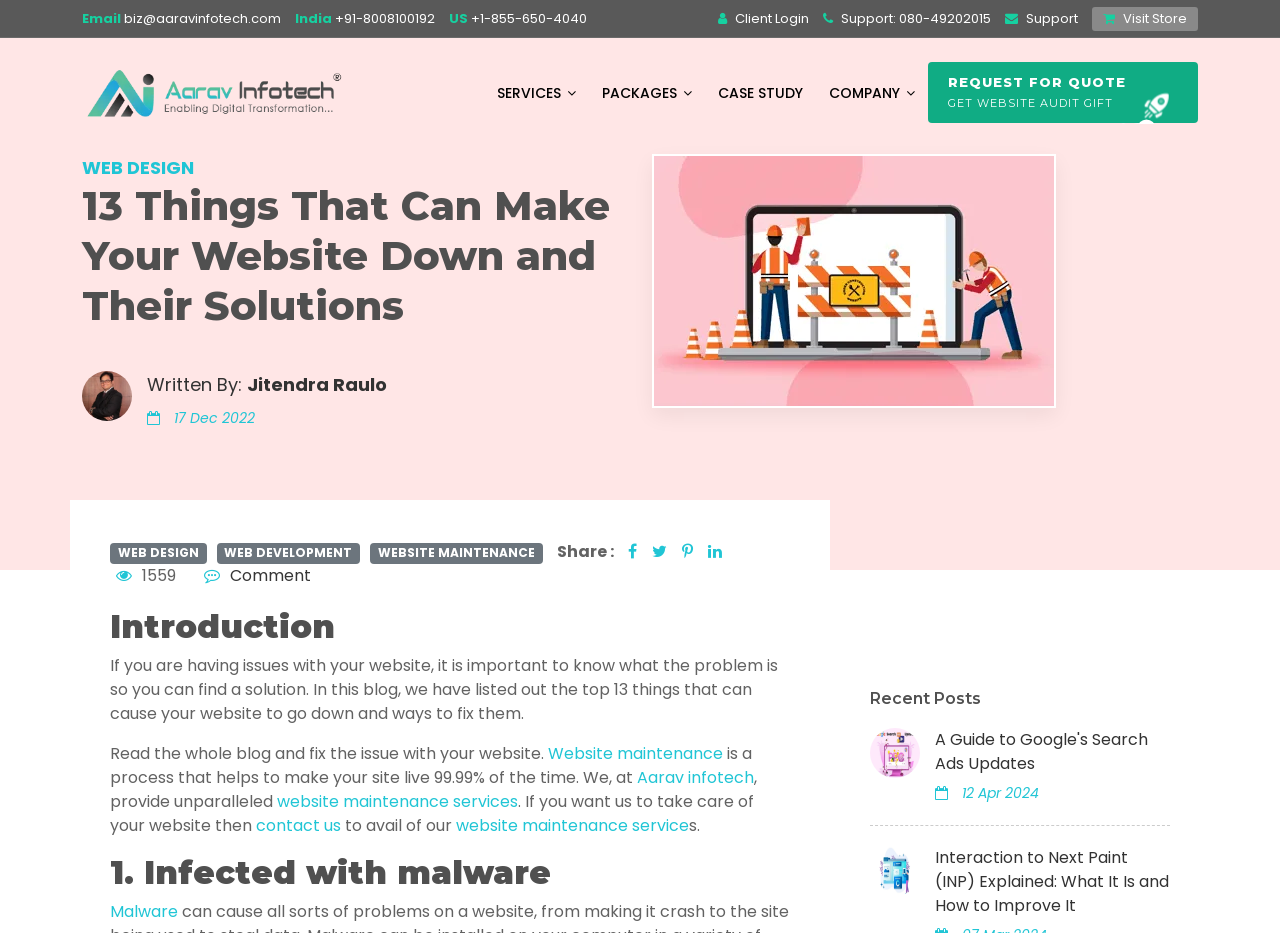Find and provide the bounding box coordinates for the UI element described with: "Website maintenance".

[0.428, 0.796, 0.565, 0.82]